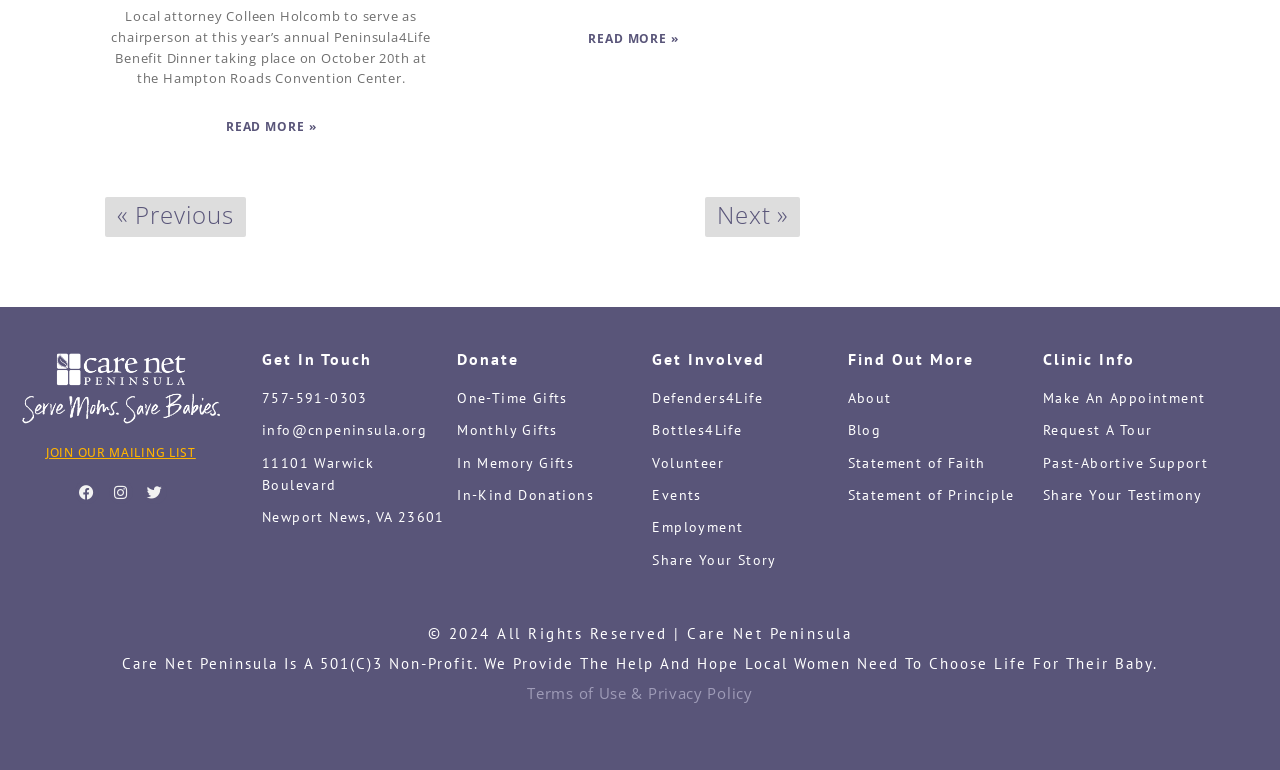Find the bounding box coordinates of the UI element according to this description: "Next »".

[0.551, 0.256, 0.625, 0.308]